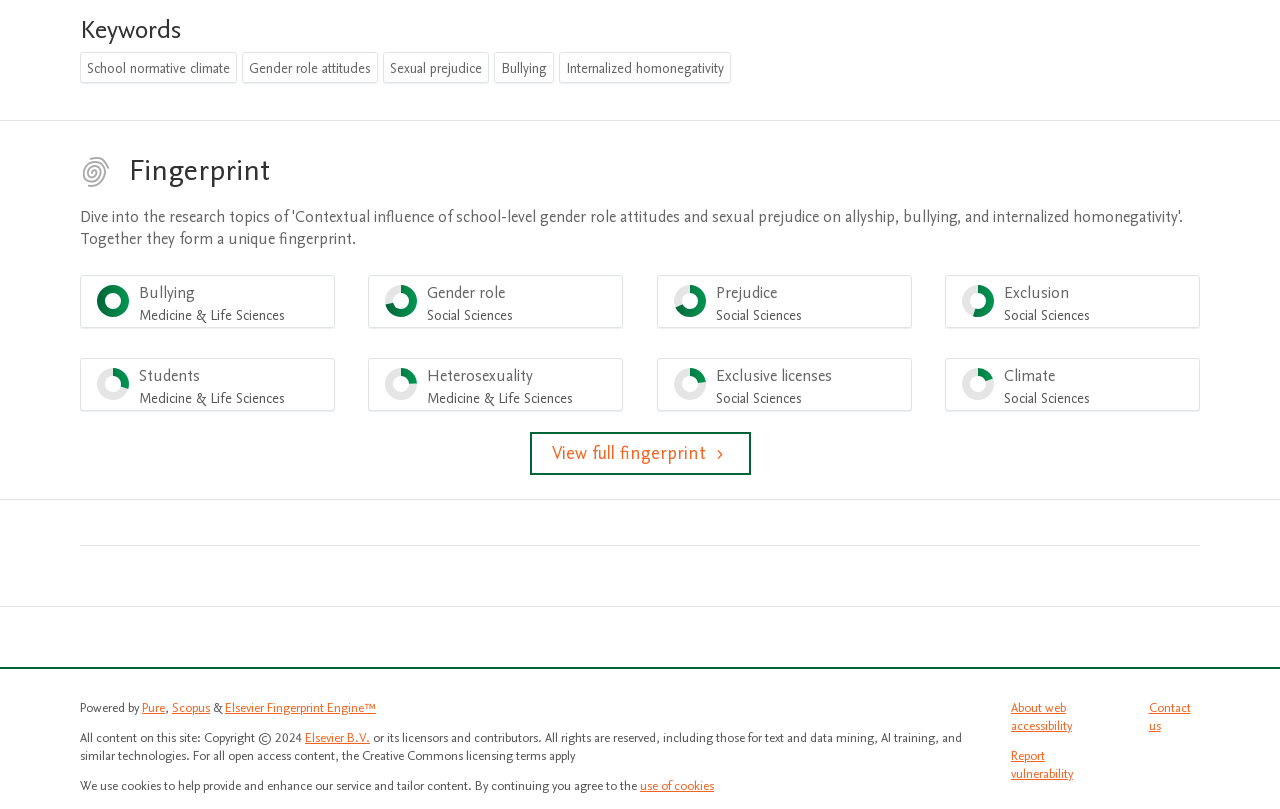Using the information in the image, could you please answer the following question in detail:
What are the categories in the fingerprint section?

The fingerprint section is located below the 'Fingerprint' heading. It contains a menu bar with several menu items, each representing a category. These categories include 'Bullying', 'Gender role', 'Prejudice', 'Exclusion', 'Students', 'Heterosexuality', and 'Exclusive licenses'. Each category has a corresponding percentage value.